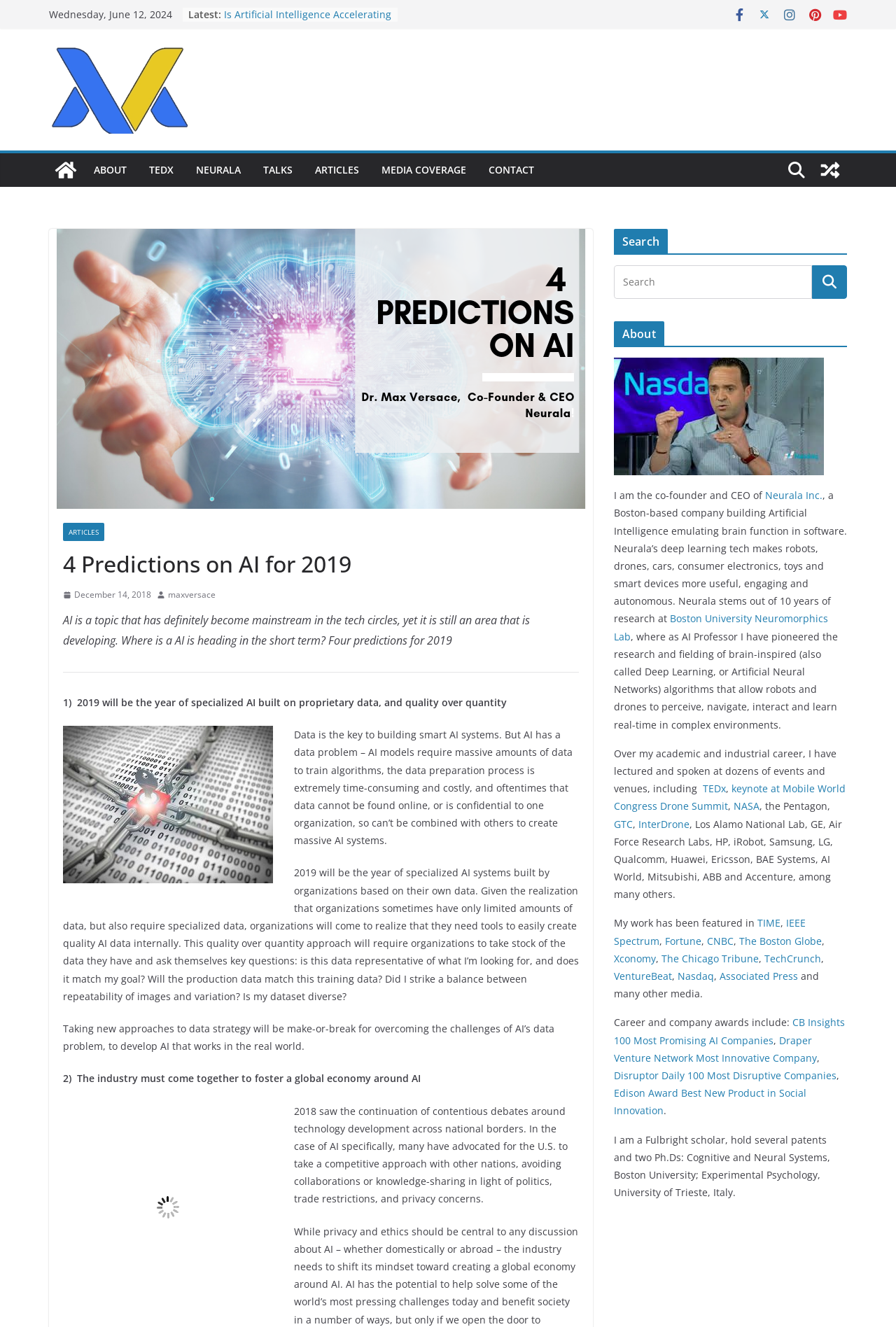Please determine the main heading text of this webpage.

4 Predictions on AI for 2019